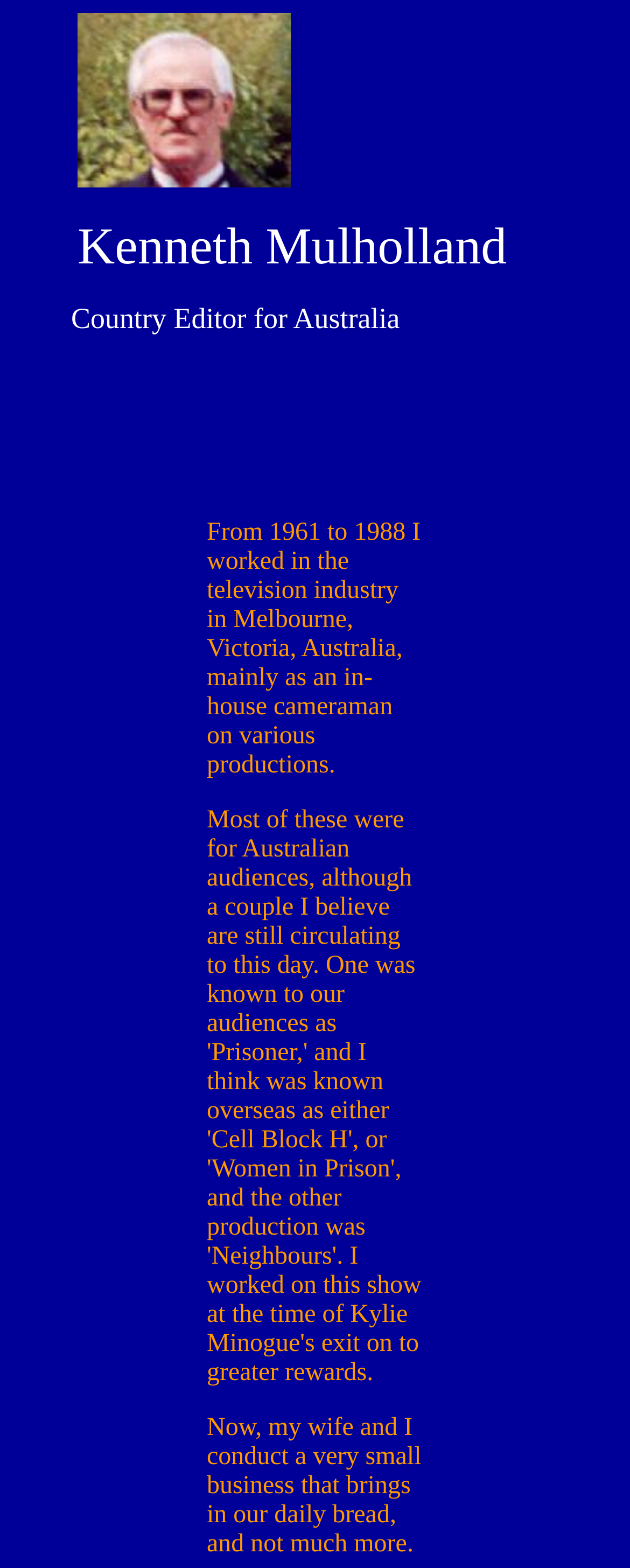Answer the question below using just one word or a short phrase: 
What is Kenneth Mulholland's occupation?

Country Editor